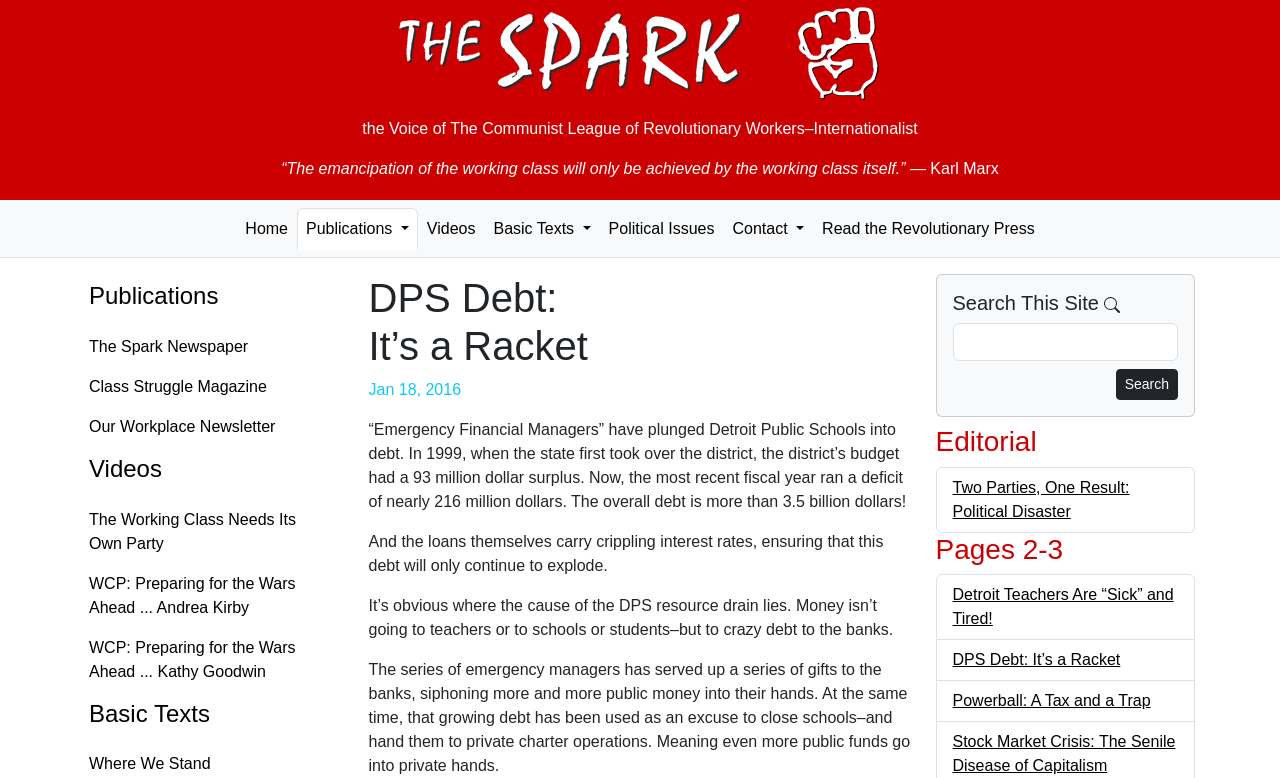Analyze the image and answer the question with as much detail as possible: 
What is the topic of the article on DPS debt?

The article on DPS debt is titled 'DPS Debt: It’s a Racket' and discusses how 'Emergency Financial Managers' have plunged Detroit Public Schools into debt.